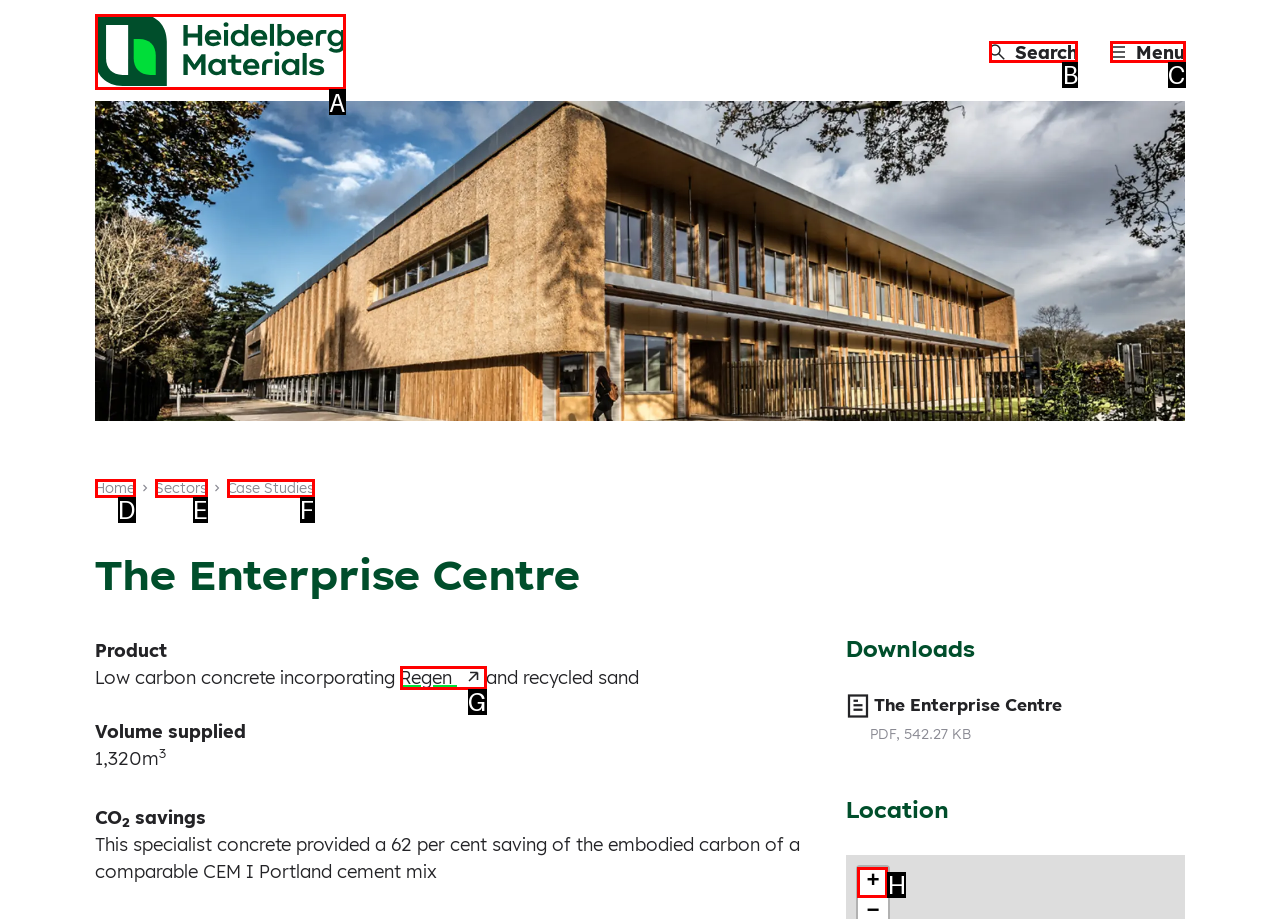Specify the letter of the UI element that should be clicked to achieve the following: Click the search button
Provide the corresponding letter from the choices given.

B